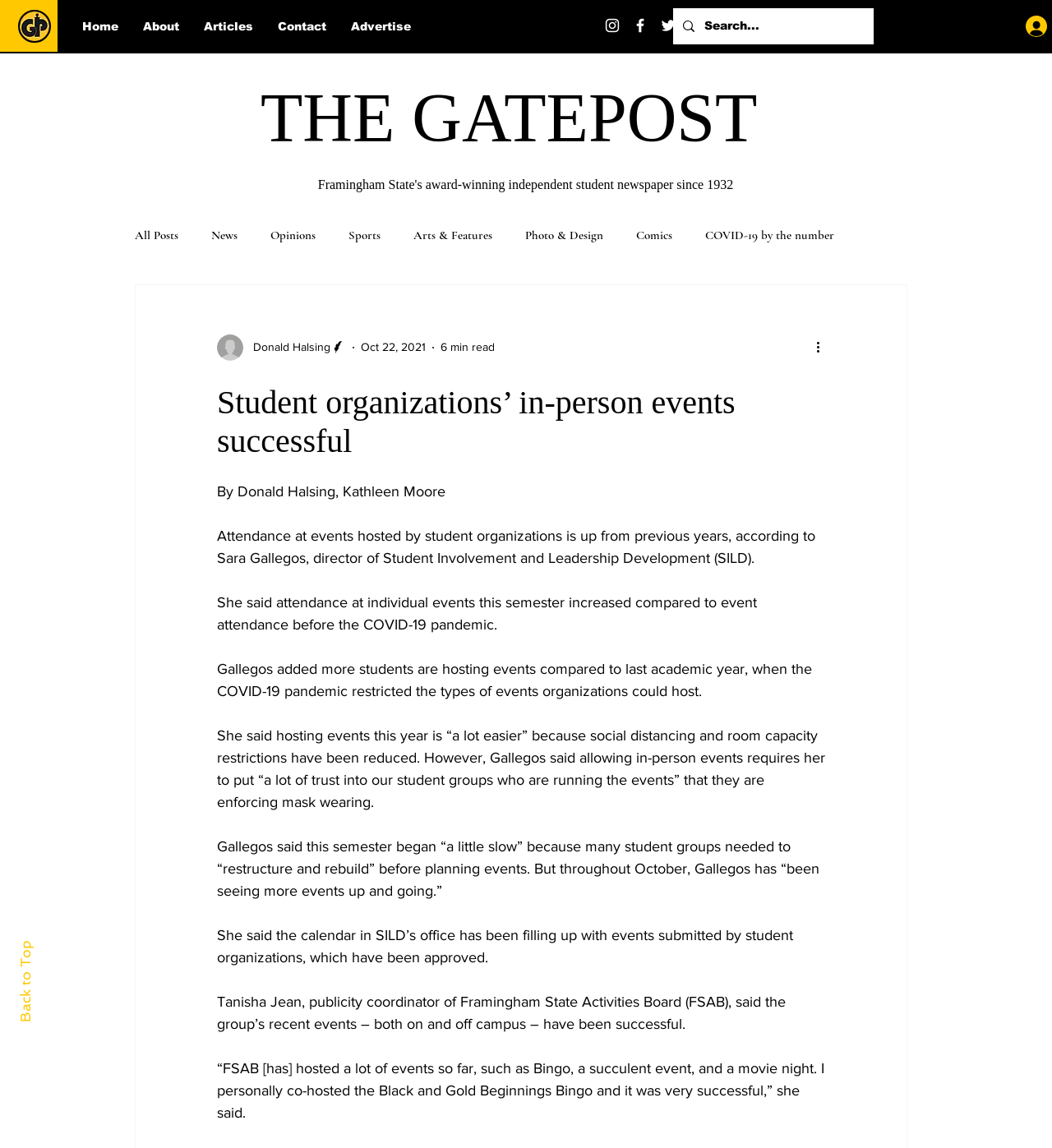Find the bounding box coordinates for the area that should be clicked to accomplish the instruction: "Read more about news".

[0.201, 0.198, 0.226, 0.211]